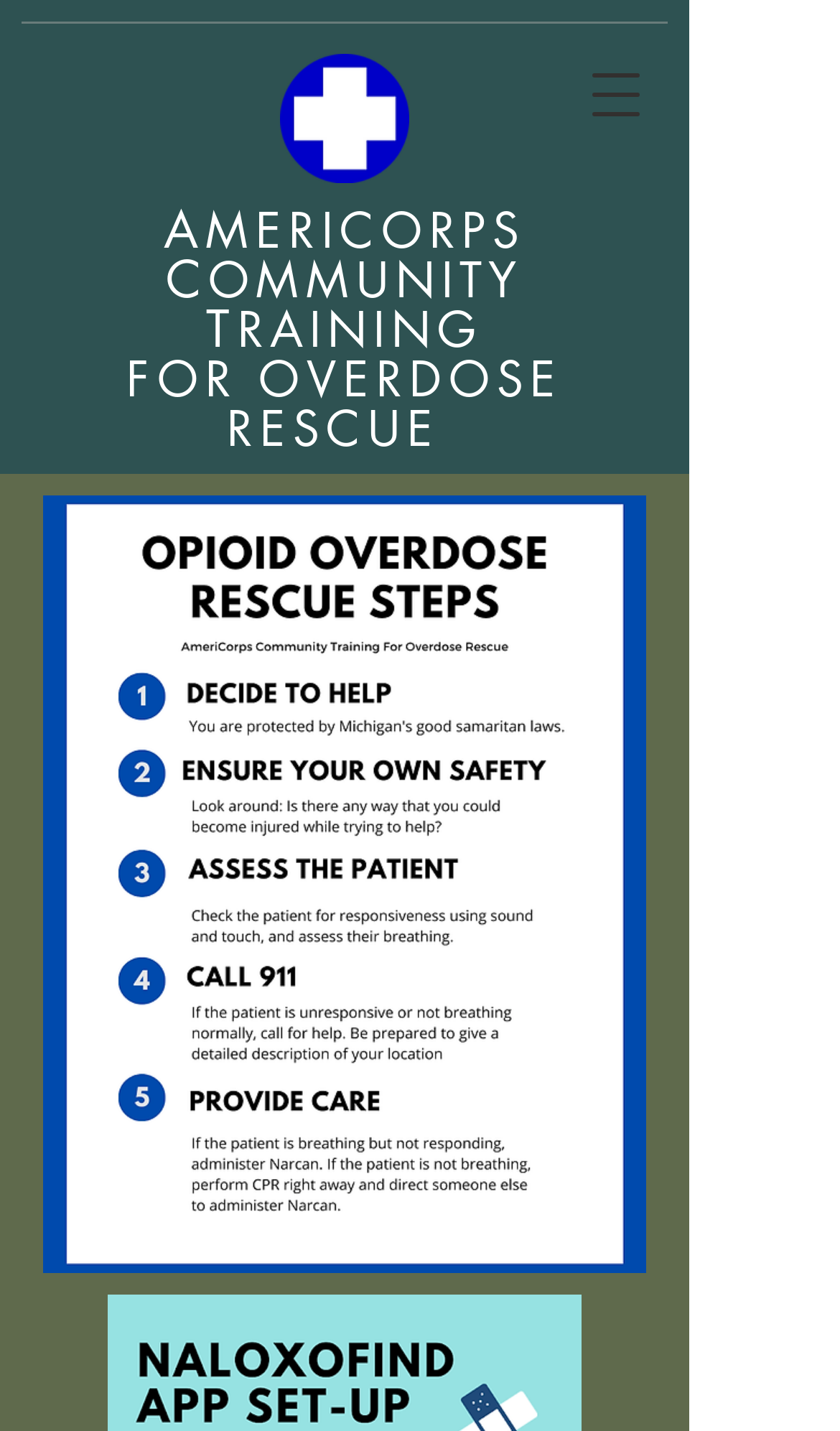Generate the text content of the main heading of the webpage.

Frequently Asked Questions